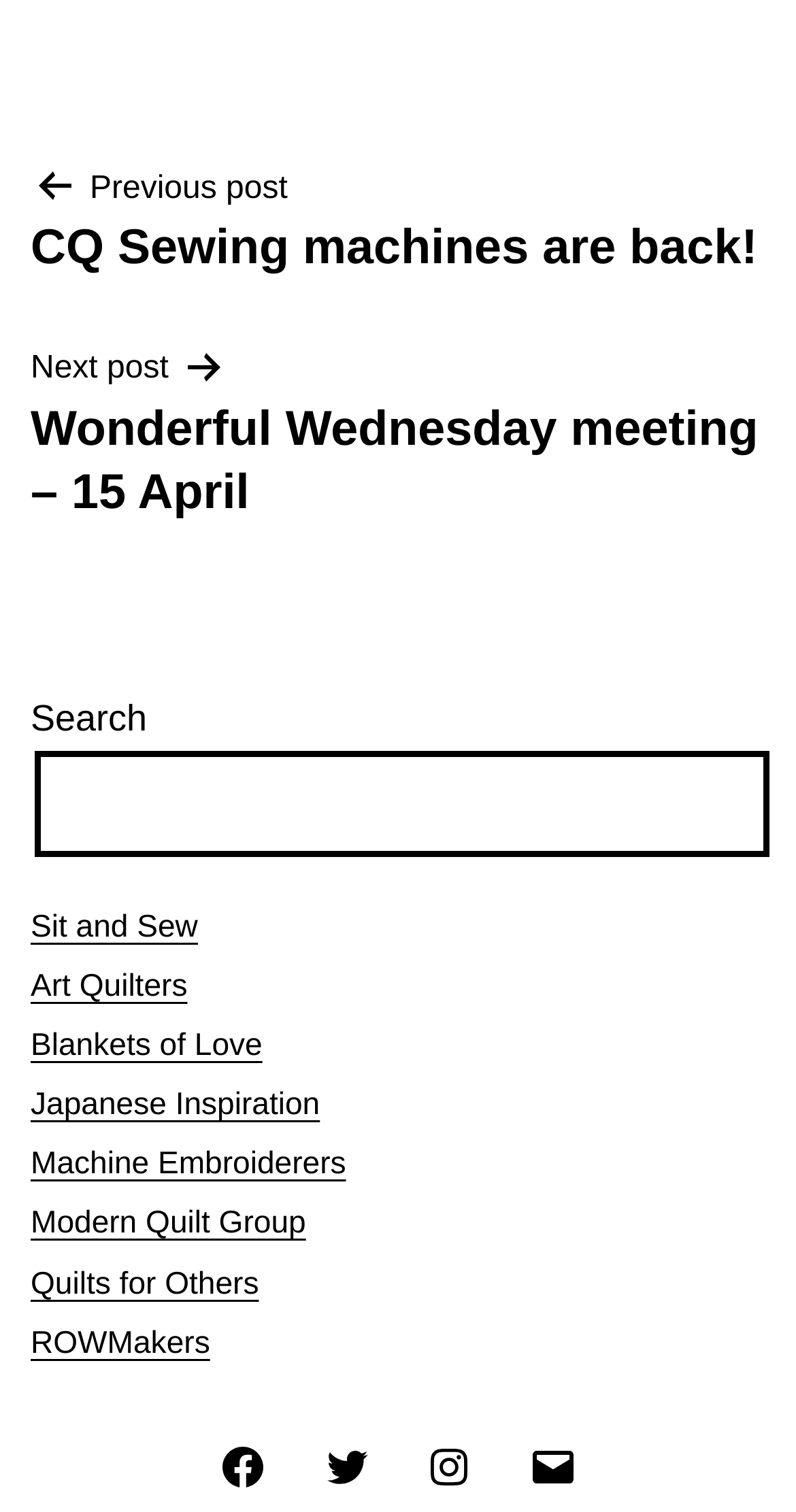Locate the bounding box coordinates of the segment that needs to be clicked to meet this instruction: "Visit Sit and Sew page".

[0.038, 0.601, 0.249, 0.624]